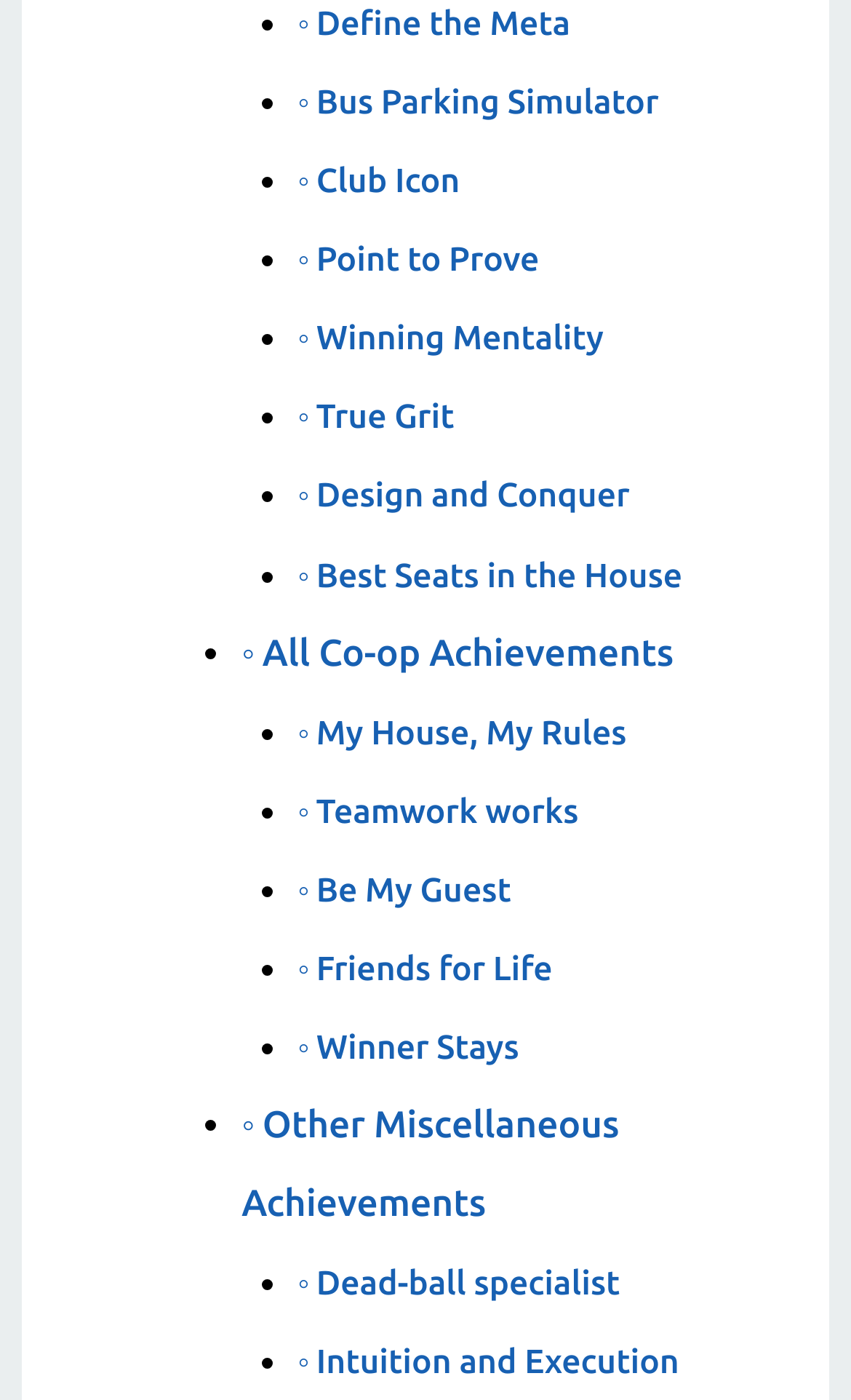Can you specify the bounding box coordinates of the area that needs to be clicked to fulfill the following instruction: "Click on Define the Meta"?

[0.372, 0.003, 0.67, 0.029]